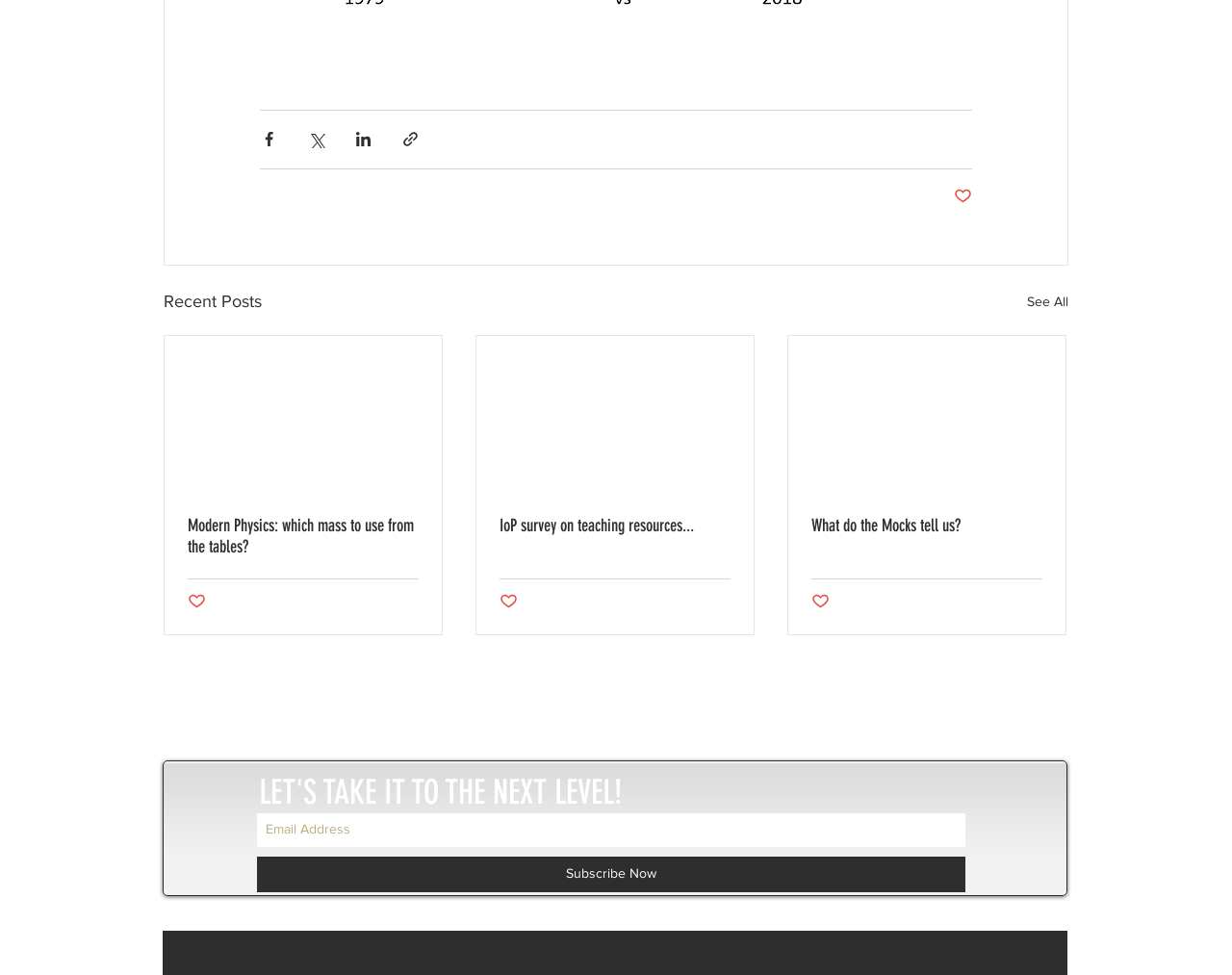Kindly determine the bounding box coordinates for the area that needs to be clicked to execute this instruction: "Share via Facebook".

[0.211, 0.133, 0.226, 0.152]